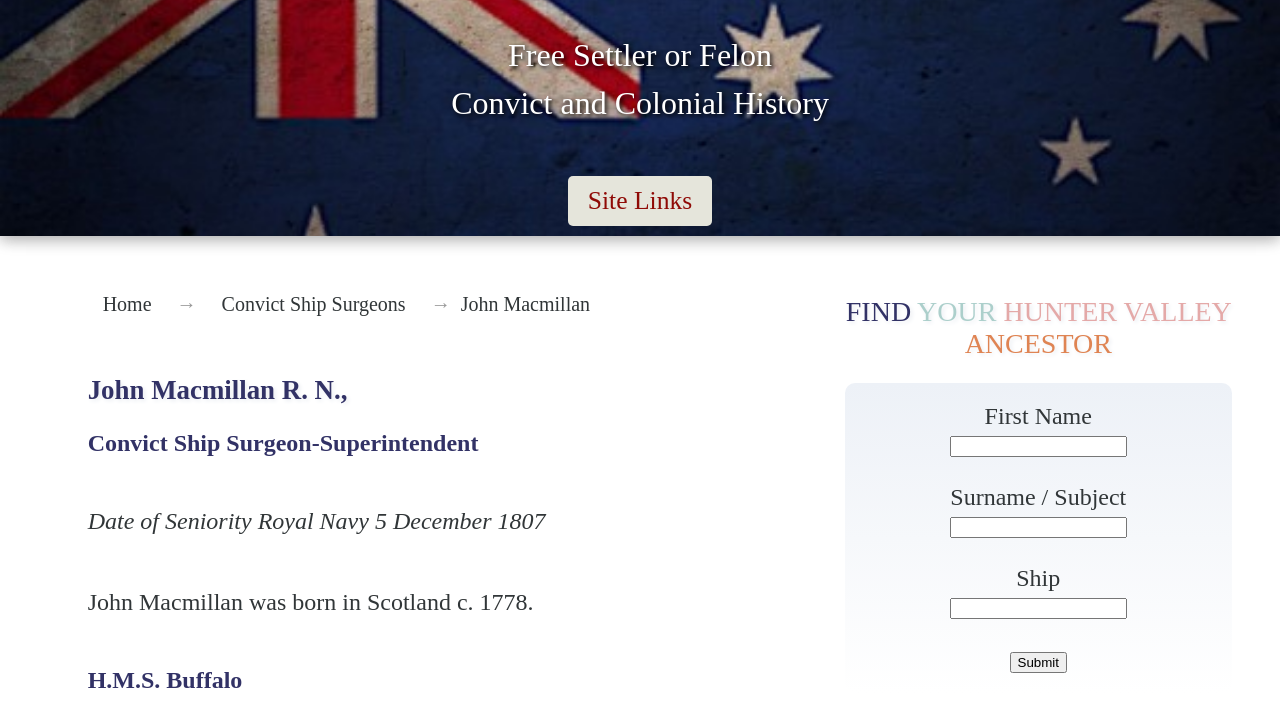Describe all visible elements and their arrangement on the webpage.

The webpage is about John Macmillan, a surgeon who worked on two convict ship voyages to Australia. At the top, there is a heading that reads "Free Settler or Felon Convict and Colonial History" with a link to the same title. Below this, there is a button labeled "Site Links" that contains links to "Home" and "Convict Ship Surgeons". 

To the right of the "Site Links" button, there is a heading that reads "John Macmillan R. N." followed by another heading that reads "Convict Ship Surgeon-Superintendent". Below these headings, there are several lines of text that provide information about John Macmillan, including his date of seniority in the Royal Navy and his birthplace. 

Further down, there is a heading that reads "H.M.S. Buffalo". On the right side of the page, there is a section with a heading that reads "FIND YOUR HUNTER VALLEY ANCESTOR". Below this, there are several form fields, including text boxes for "First Name", "Surname / Subject", and "Ship", as well as a "Submit" button.